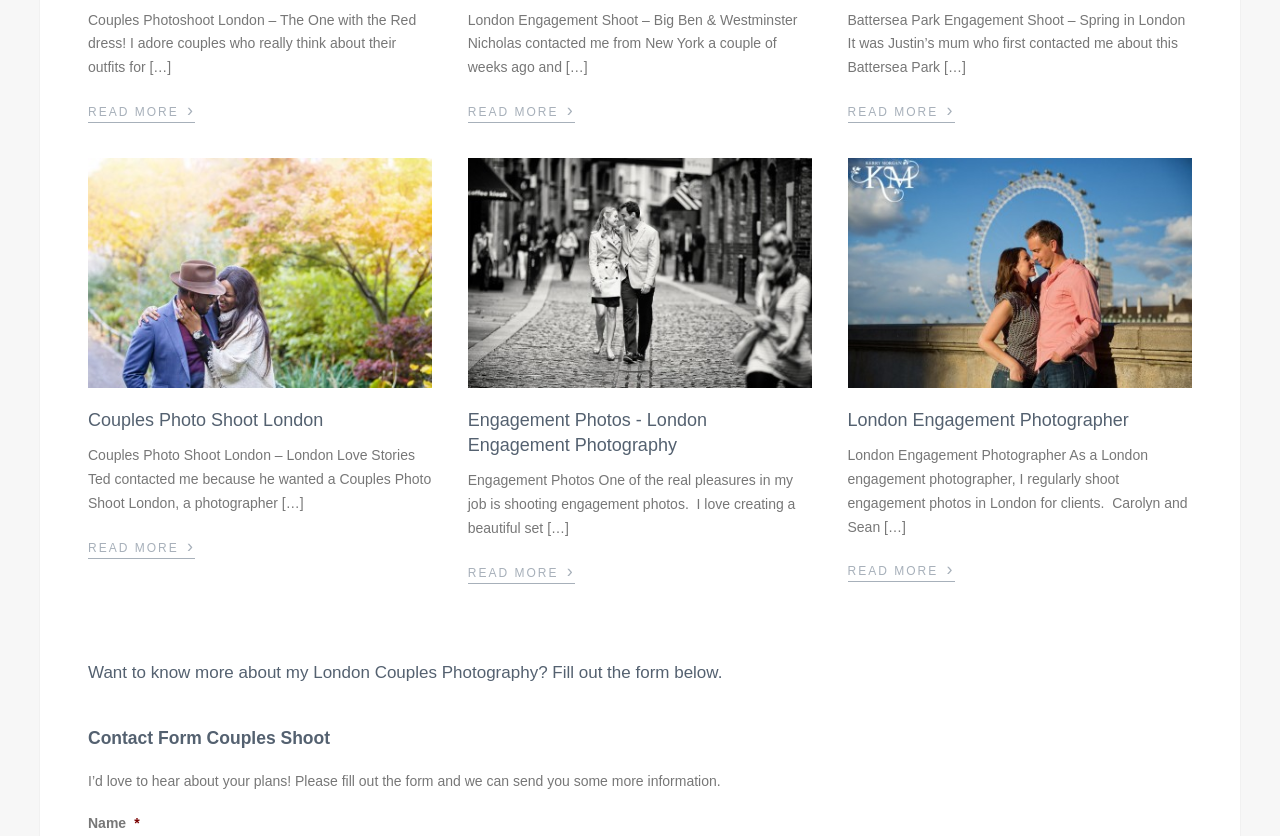Find the bounding box coordinates of the element to click in order to complete this instruction: "Click the 'London Engagement Photographer' link to view London engagement photography services". The bounding box coordinates must be four float numbers between 0 and 1, denoted as [left, top, right, bottom].

[0.662, 0.49, 0.882, 0.514]